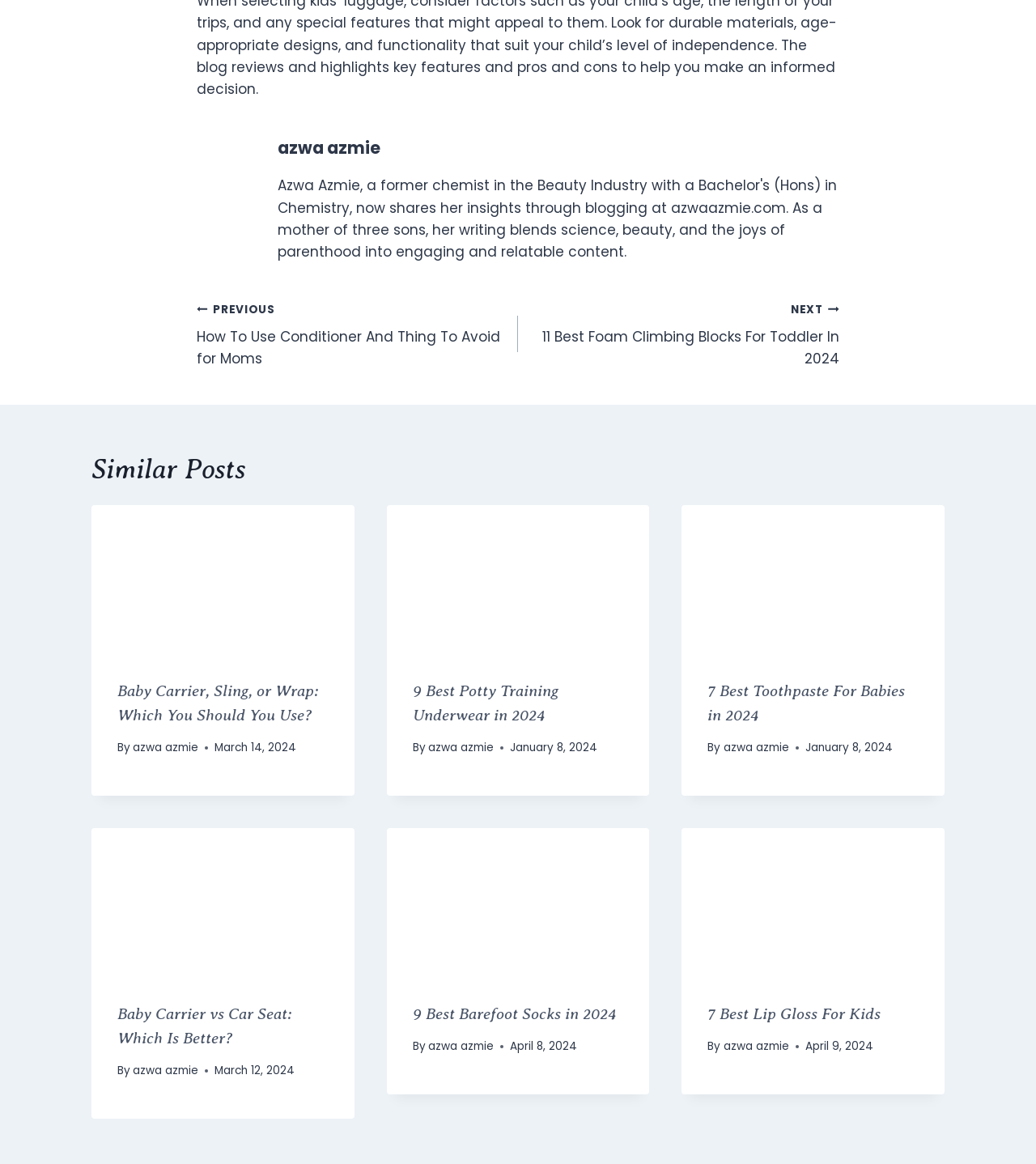What is the title of the navigation section?
Please craft a detailed and exhaustive response to the question.

The title of the navigation section can be found by looking at the 'heading' element with the text 'Post Navigation'. This heading element is located above the links to previous and next posts, which indicates that it is the title of the navigation section.